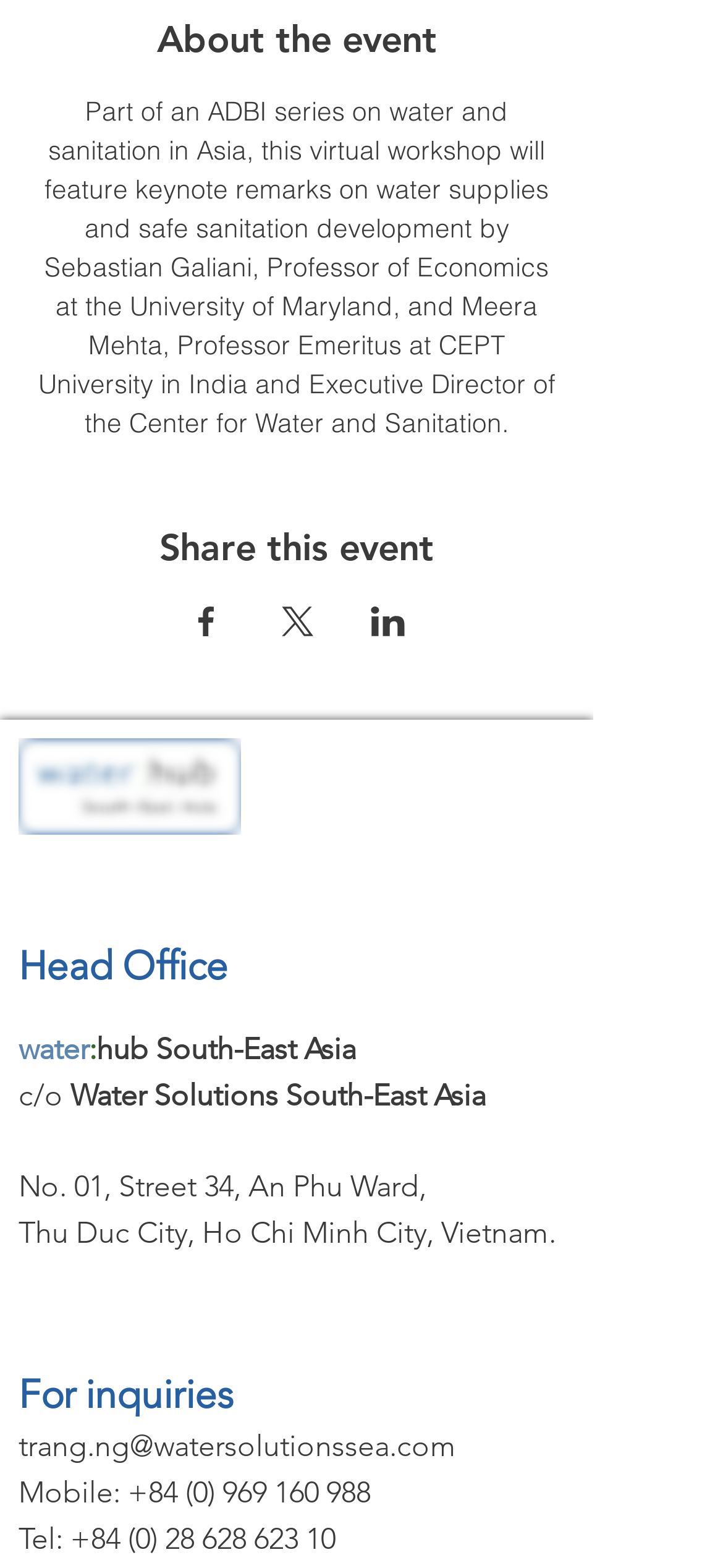Please provide a detailed answer to the question below by examining the image:
How can I share this event?

The webpage provides options to share the event on various social media platforms, including Facebook, X, and LinkedIn, as indicated by the generic elements with images and corresponding text.